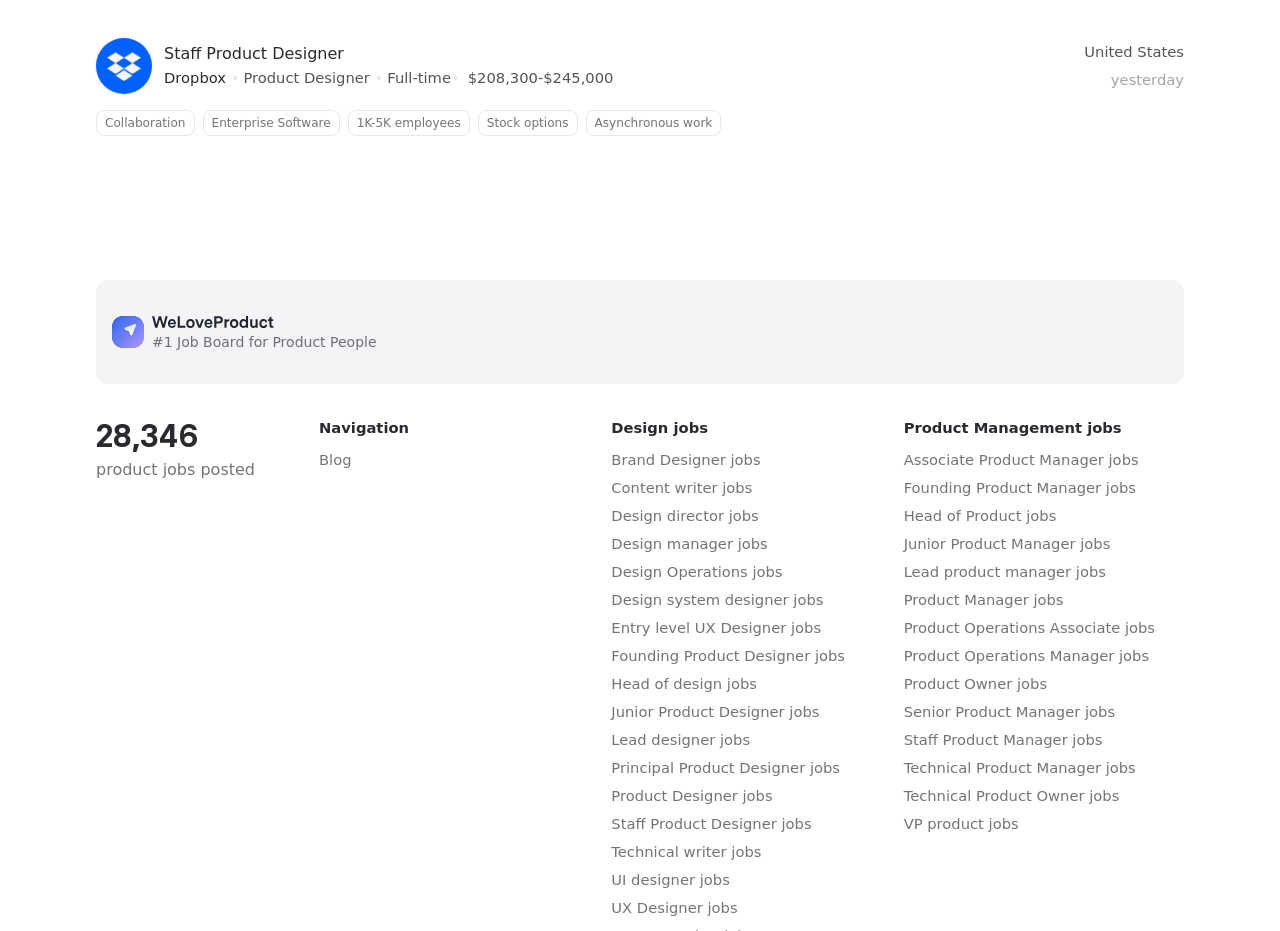Please specify the bounding box coordinates of the clickable section necessary to execute the following command: "View Product Management jobs".

[0.706, 0.45, 0.876, 0.469]